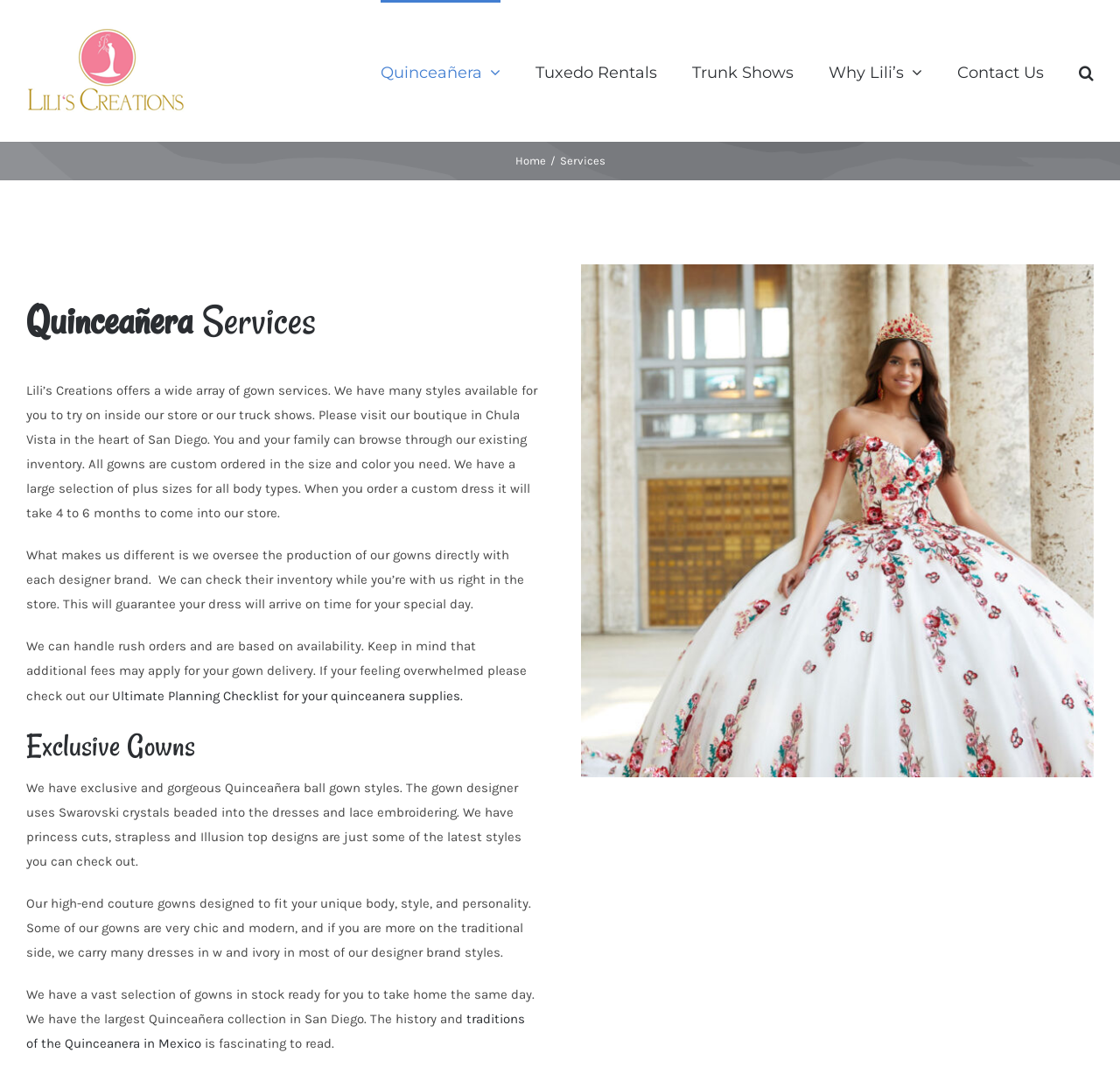Identify the bounding box coordinates necessary to click and complete the given instruction: "Navigate to Quinceañera".

[0.34, 0.0, 0.447, 0.13]